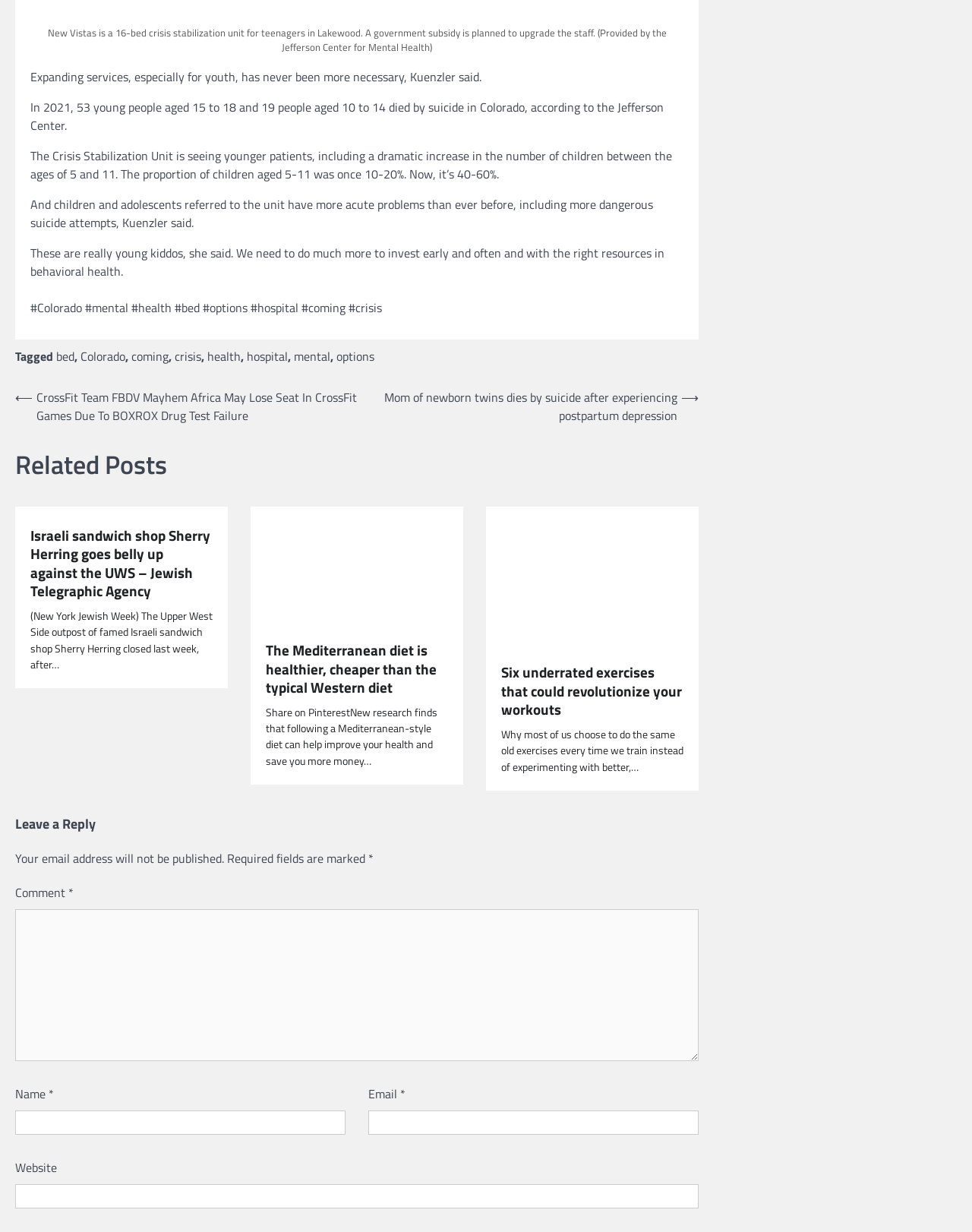Determine the bounding box coordinates for the clickable element to execute this instruction: "Enter a comment in the textbox". Provide the coordinates as four float numbers between 0 and 1, i.e., [left, top, right, bottom].

[0.016, 0.738, 0.719, 0.861]